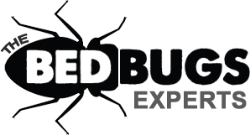What is the purpose of the visual emblem?
Please provide a detailed and thorough answer to the question.

The logo serves as an essential emblem for a service dedicated to providing effective bed bug treatments and solutions, catering to homeowners and businesses alike, which implies that the purpose of the visual emblem is to represent the service's expertise in tackling bed bug issues.